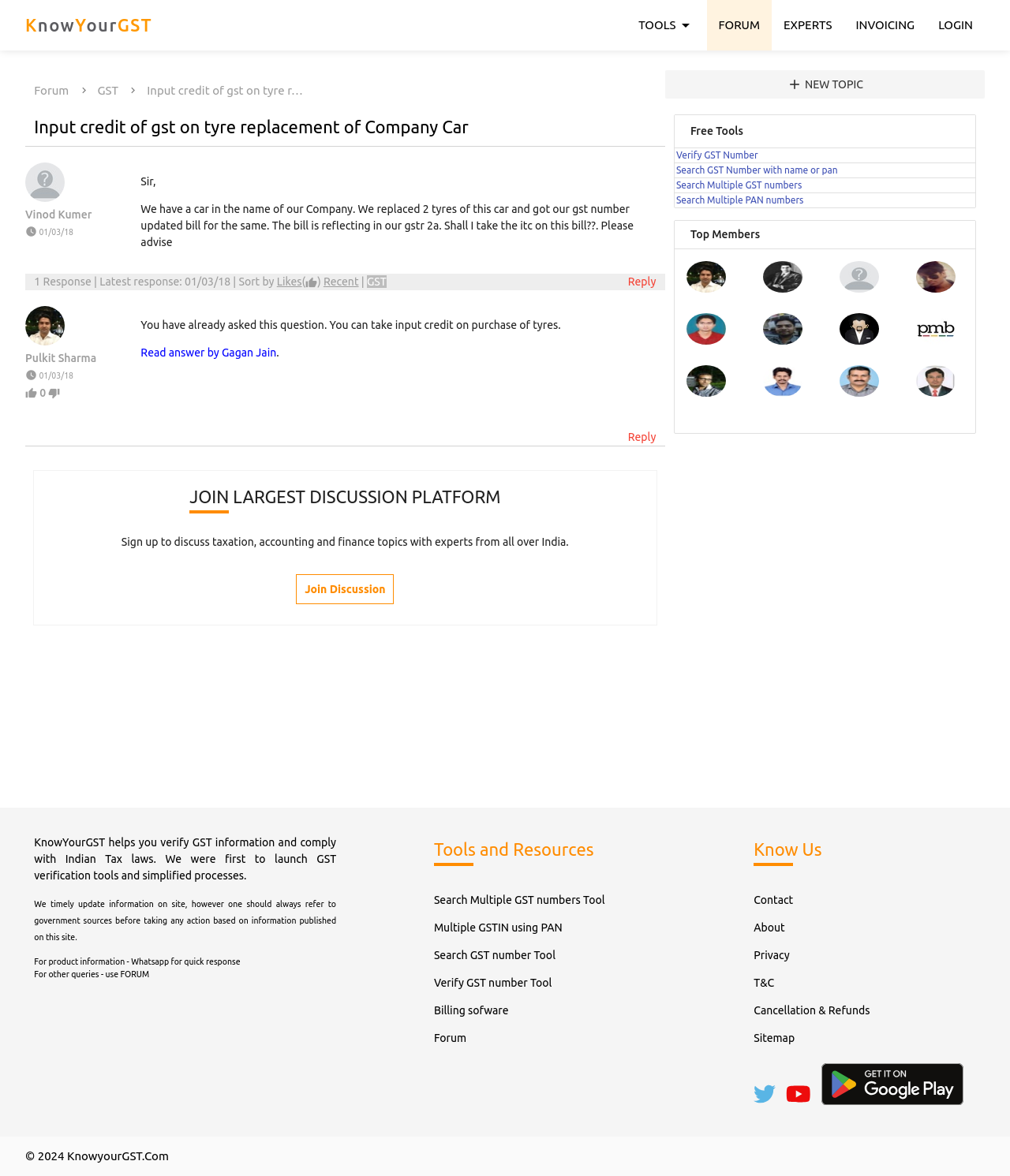Provide a one-word or brief phrase answer to the question:
What is the purpose of the 'Verify GST Number' tool?

To verify GST information